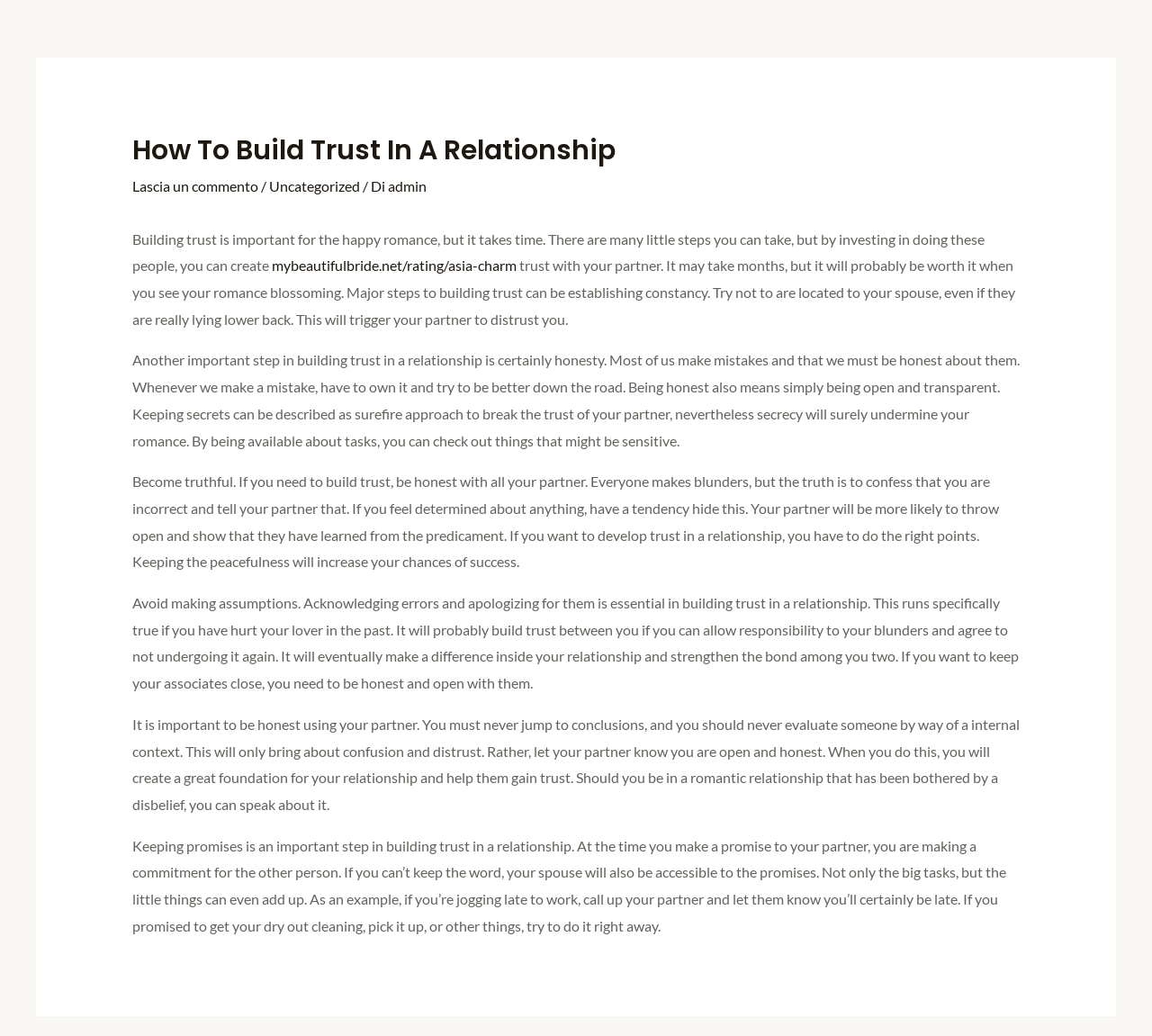What happens when you keep secrets in a relationship?
Look at the image and provide a short answer using one word or a phrase.

Breaks trust